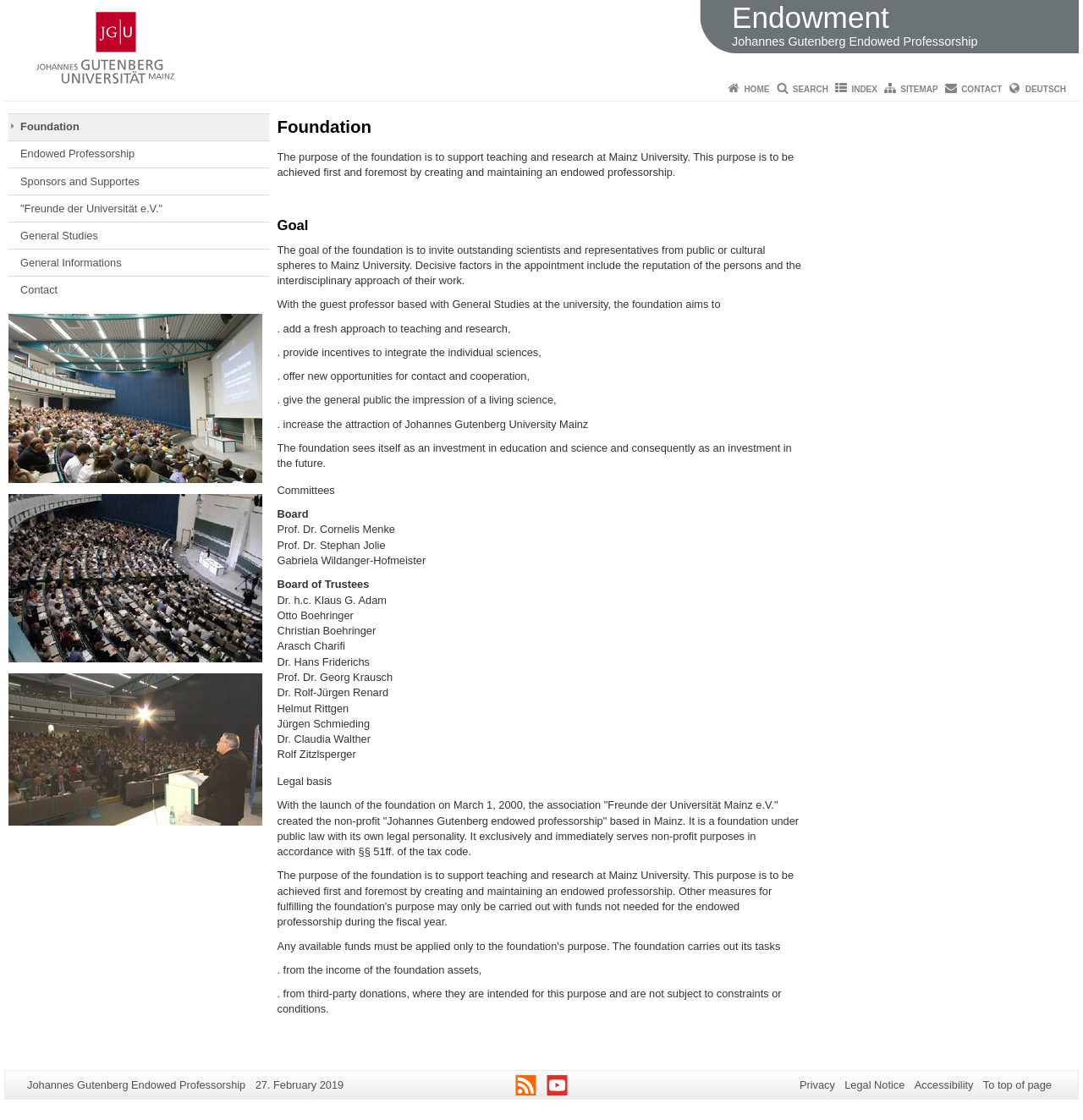Who is the board member of the foundation?
Answer with a single word or phrase by referring to the visual content.

Prof. Dr. Cornelis Menke